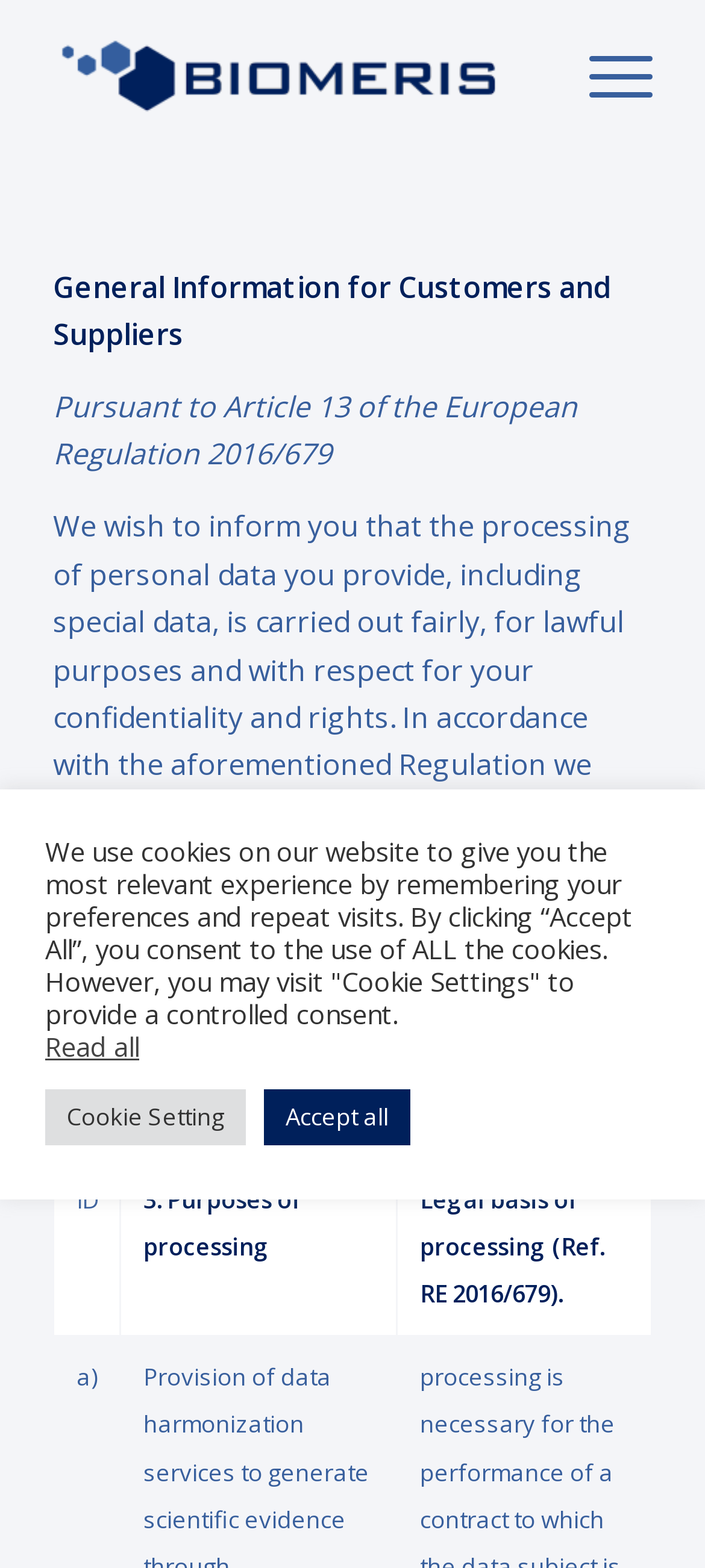Given the element description Read all, predict the bounding box coordinates for the UI element in the webpage screenshot. The format should be (top-left x, top-left y, bottom-right x, bottom-right y), and the values should be between 0 and 1.

[0.064, 0.657, 0.197, 0.677]